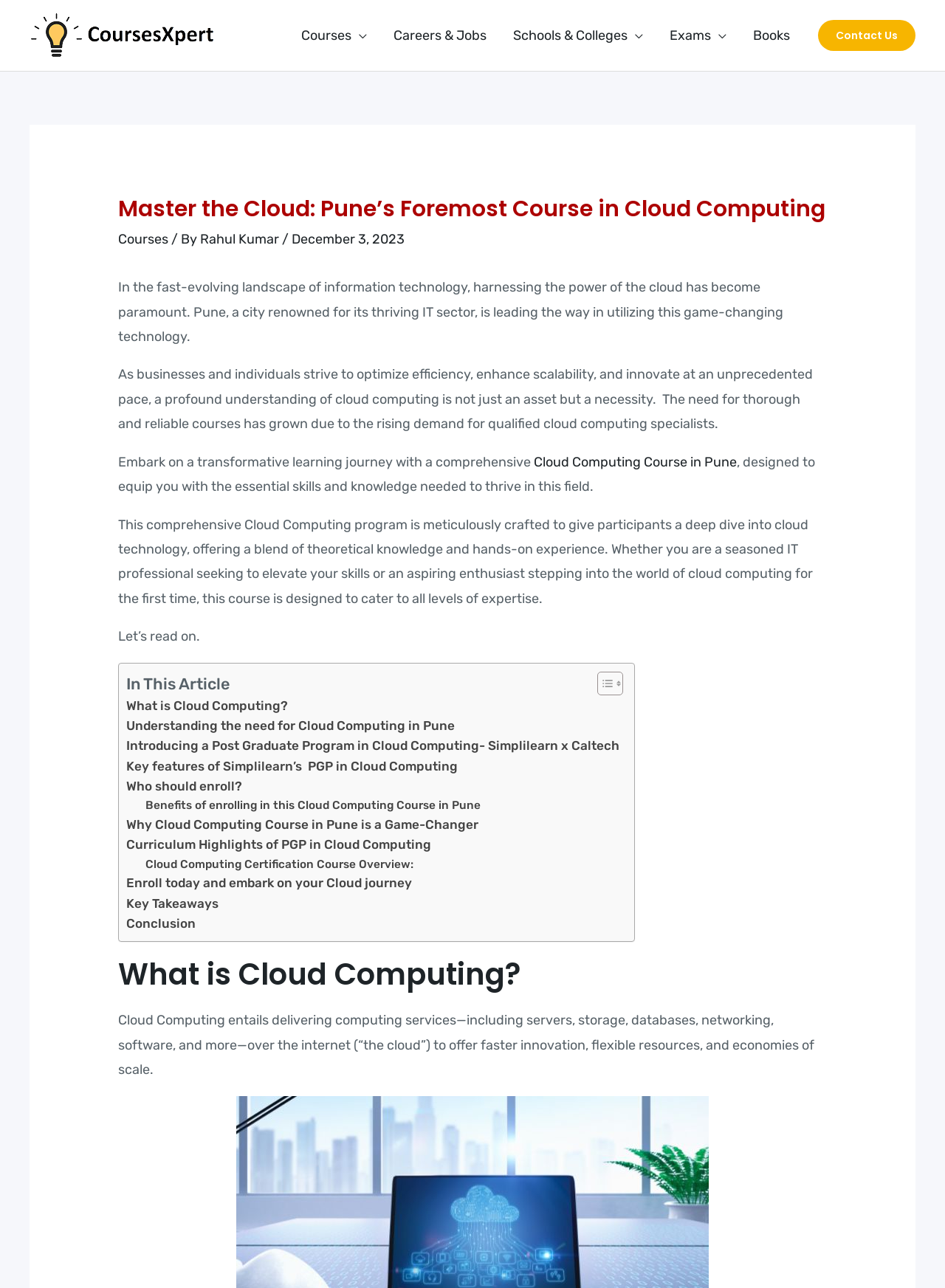Identify the bounding box coordinates of the area you need to click to perform the following instruction: "Contact Us".

[0.866, 0.015, 0.969, 0.04]